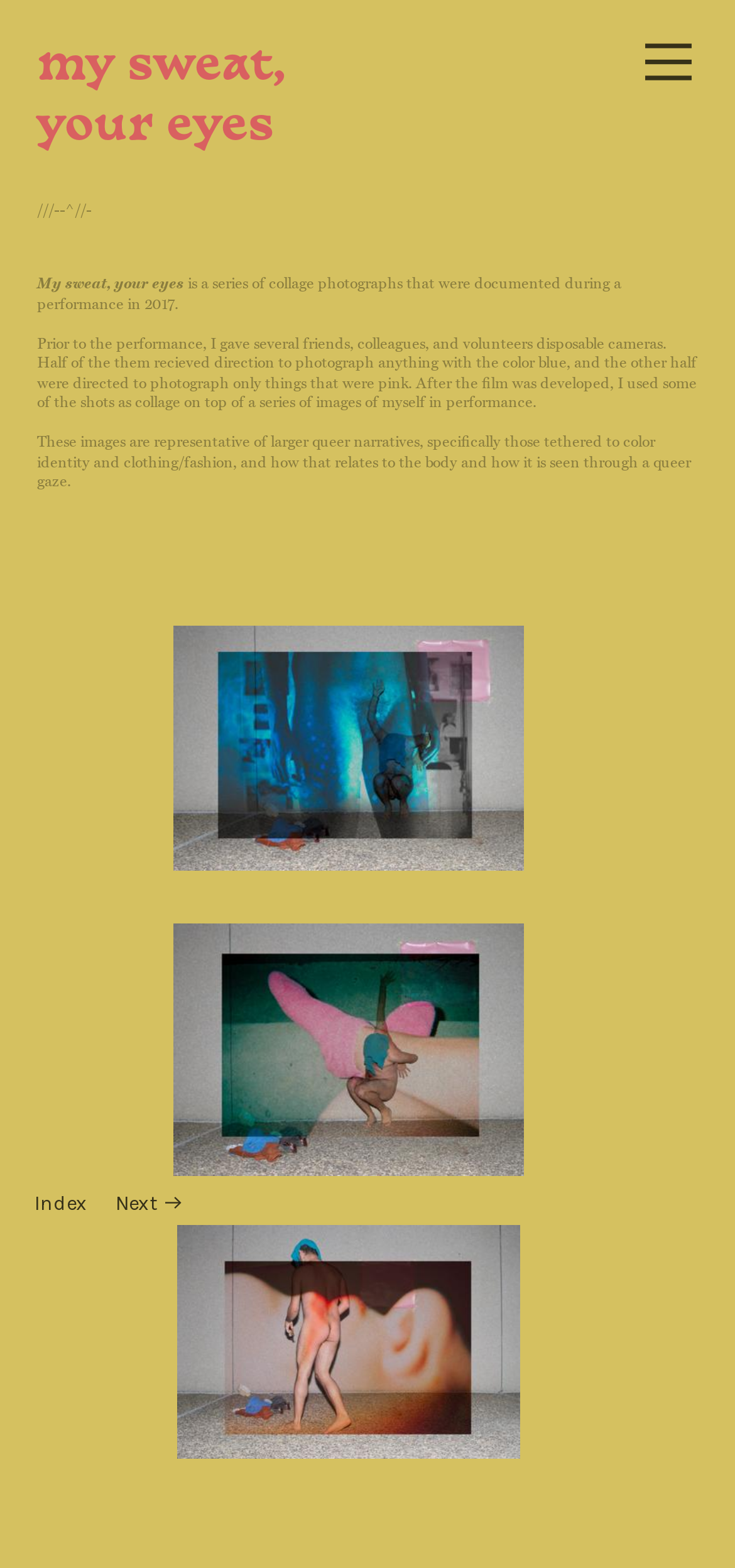Based on the description "Next ︎", find the bounding box of the specified UI element.

[0.157, 0.759, 0.249, 0.775]